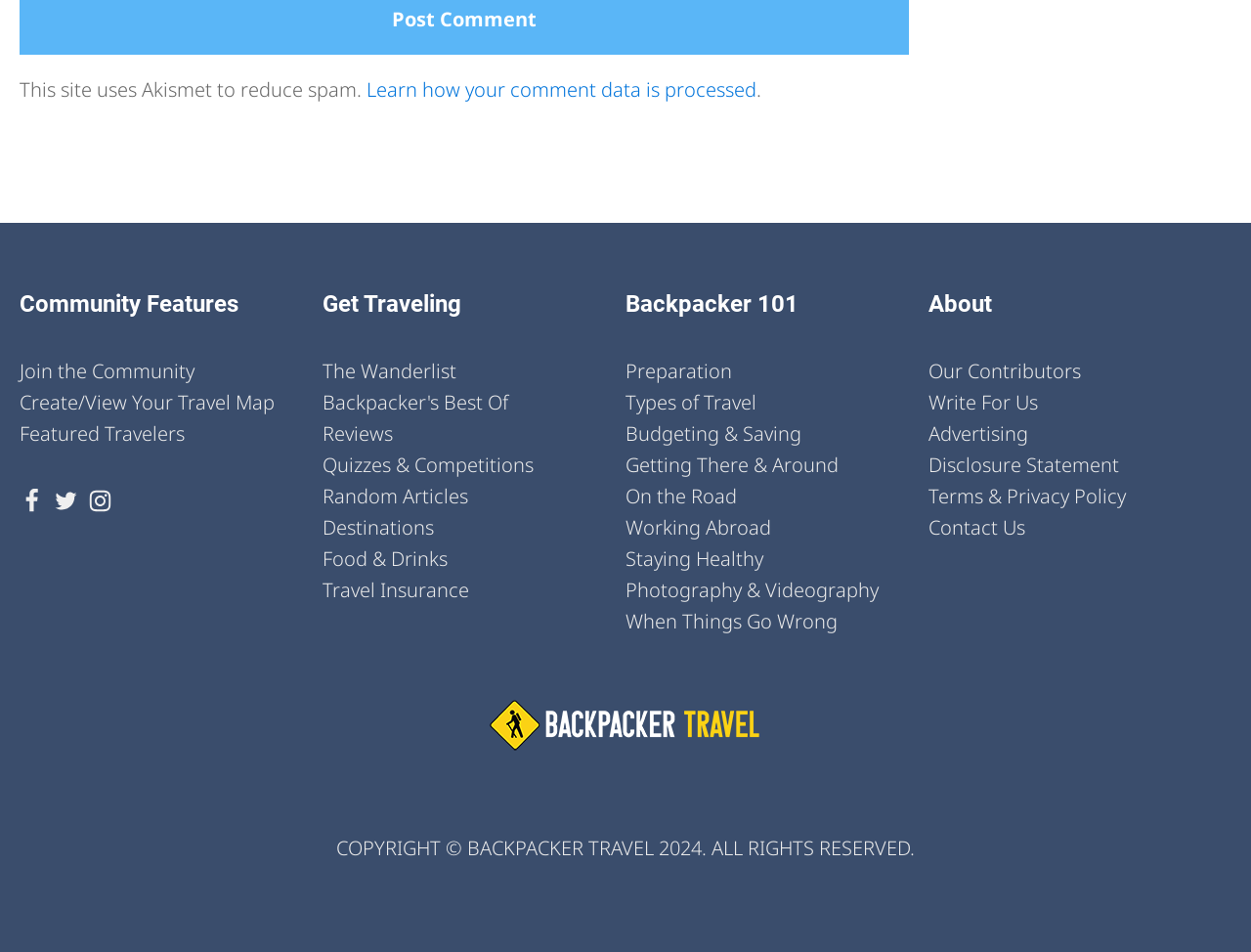What is the copyright year of this site?
Please elaborate on the answer to the question with detailed information.

The static text at the bottom of the page mentions 'COPYRIGHT © BACKPACKER TRAVEL 2024. ALL RIGHTS RESERVED.', indicating that the copyright year of this site is 2024.